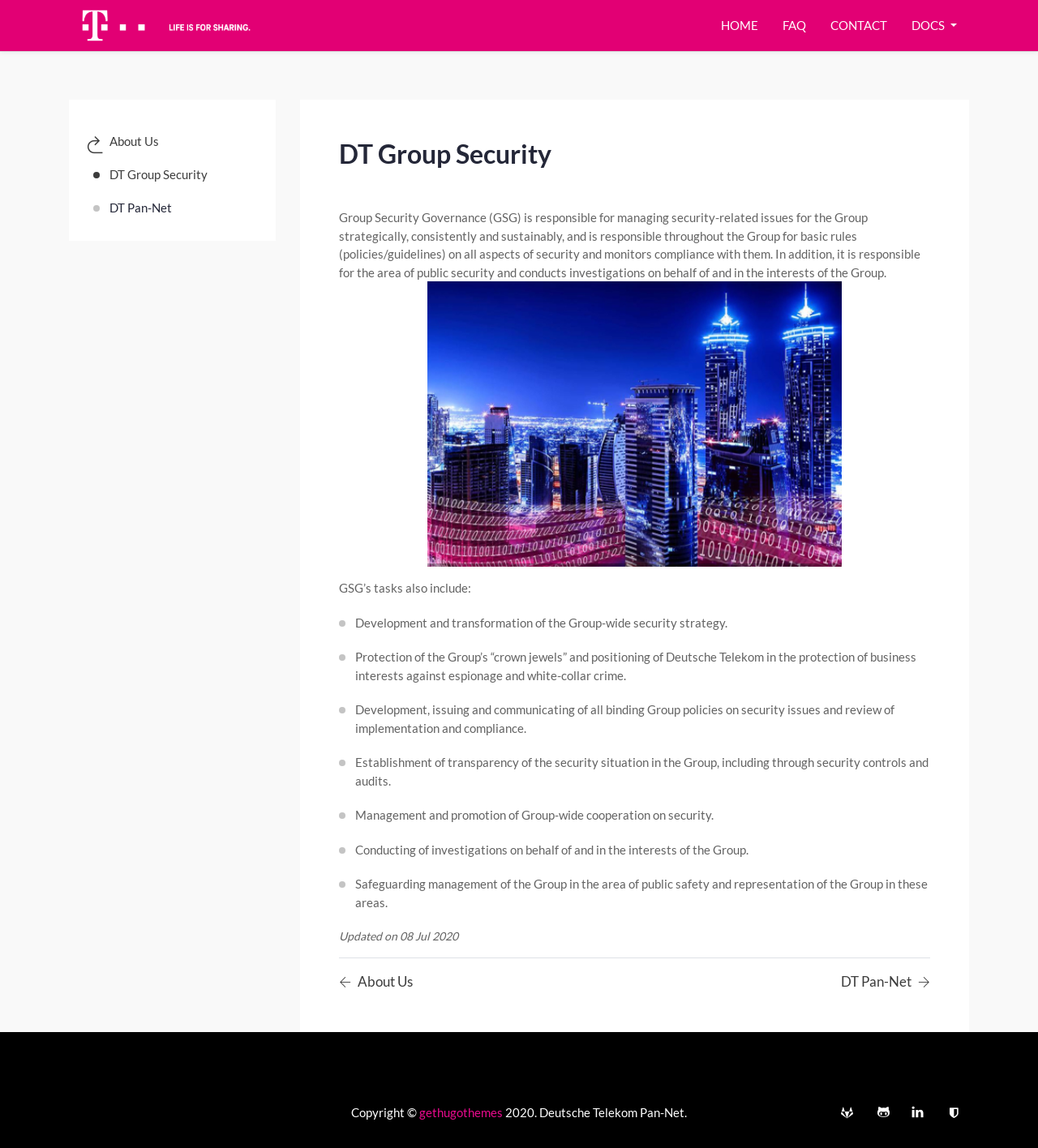Give an in-depth explanation of the webpage layout and content.

The webpage is about DT Group Security, with a prominent heading at the top center of the page. Below the heading, there is a paragraph of text that describes the role of Group Security Governance (GSG) in managing security-related issues for the Group. 

On the top left, there is a link to "Magenta Cloud CI/CD" accompanied by an image. On the top right, there are four links: "HOME", "FAQ", "CONTACT", and a button "DOCS" with a dropdown menu. 

Below the top links, there is a list of three items: "About Us", "DT Group Security", and "DT Pan-Net", each with a link. 

The main content of the page is divided into sections. The first section describes the tasks of GSG, including developing and transforming the Group-wide security strategy, protecting the Group's "crown jewels", and more. Each task is listed in a separate paragraph. 

At the bottom of the page, there is a section with a "Updated on 08 Jul 2020" label, followed by two links: "About Us" and "DT Pan-Net". 

The footer of the page contains copyright information, with links to "gethugothemes" and "Deutsche Telekom Pan-Net". There are also four social media links at the bottom right corner of the page.